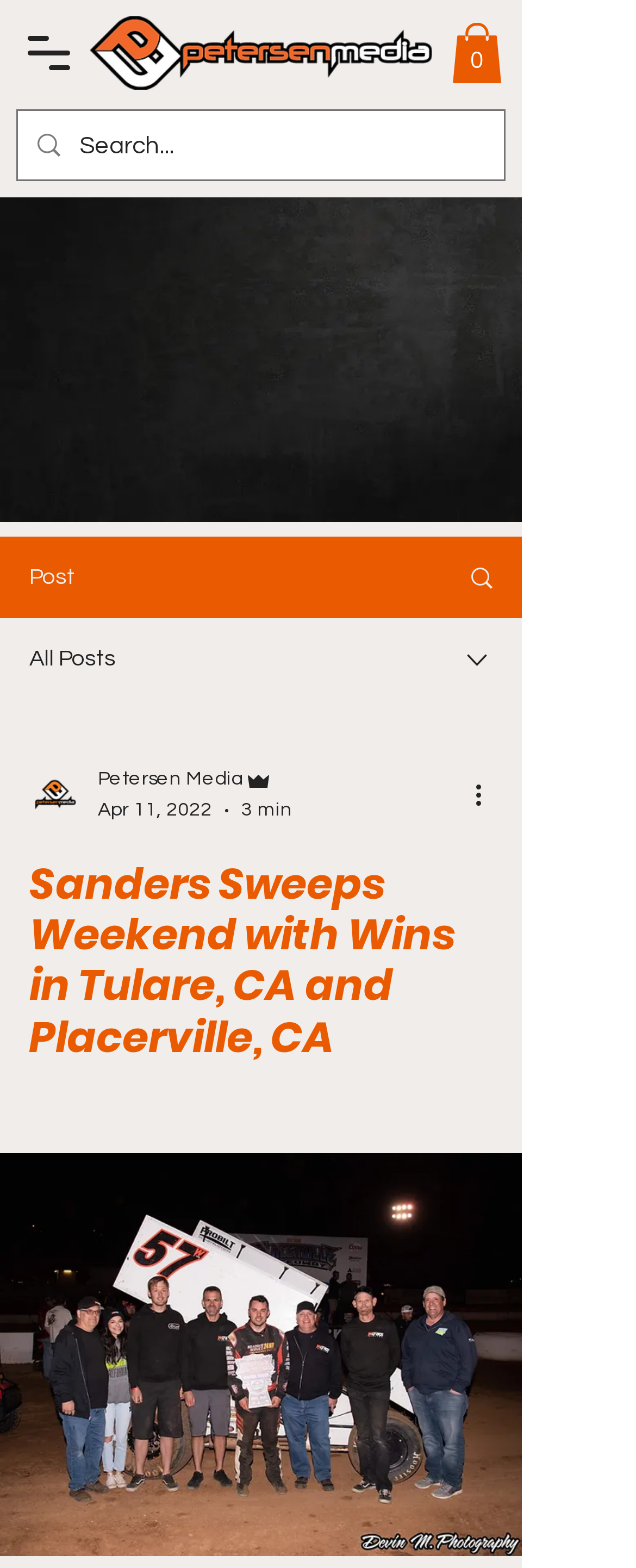What is the text on the search button? Examine the screenshot and reply using just one word or a brief phrase.

Search...